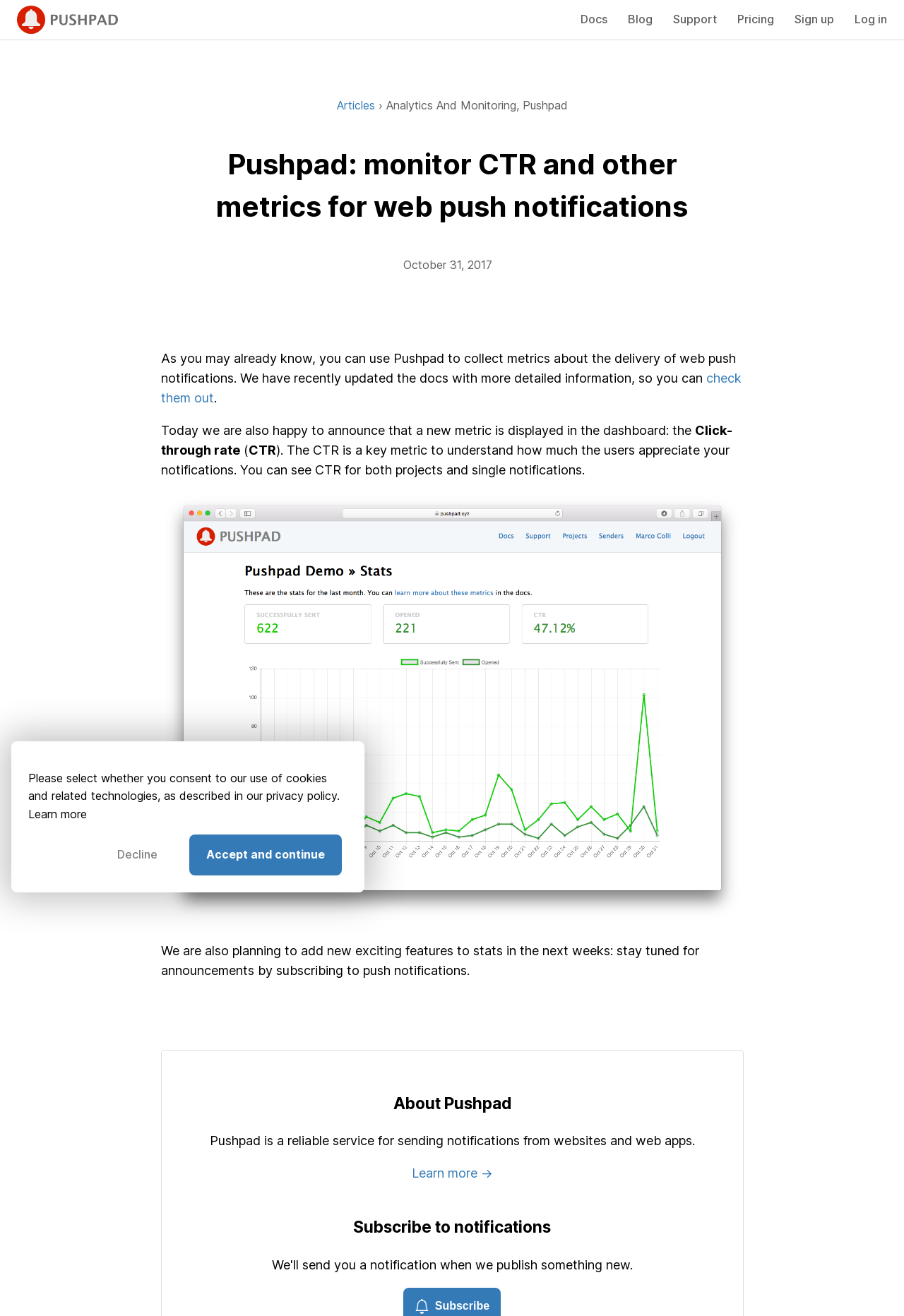What is the purpose of Pushpad?
Use the screenshot to answer the question with a single word or phrase.

Sending notifications